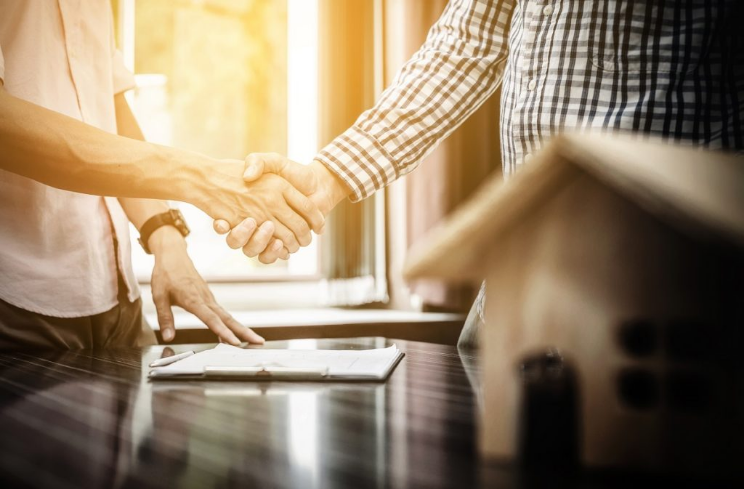Please provide a comprehensive answer to the question based on the screenshot: What is the atmosphere in the setting?

The sunlight streaming through the window adds a hopeful ambiance, suggesting new beginnings and opportunities, while the notepad and the serious discussion indicate a business-oriented atmosphere.